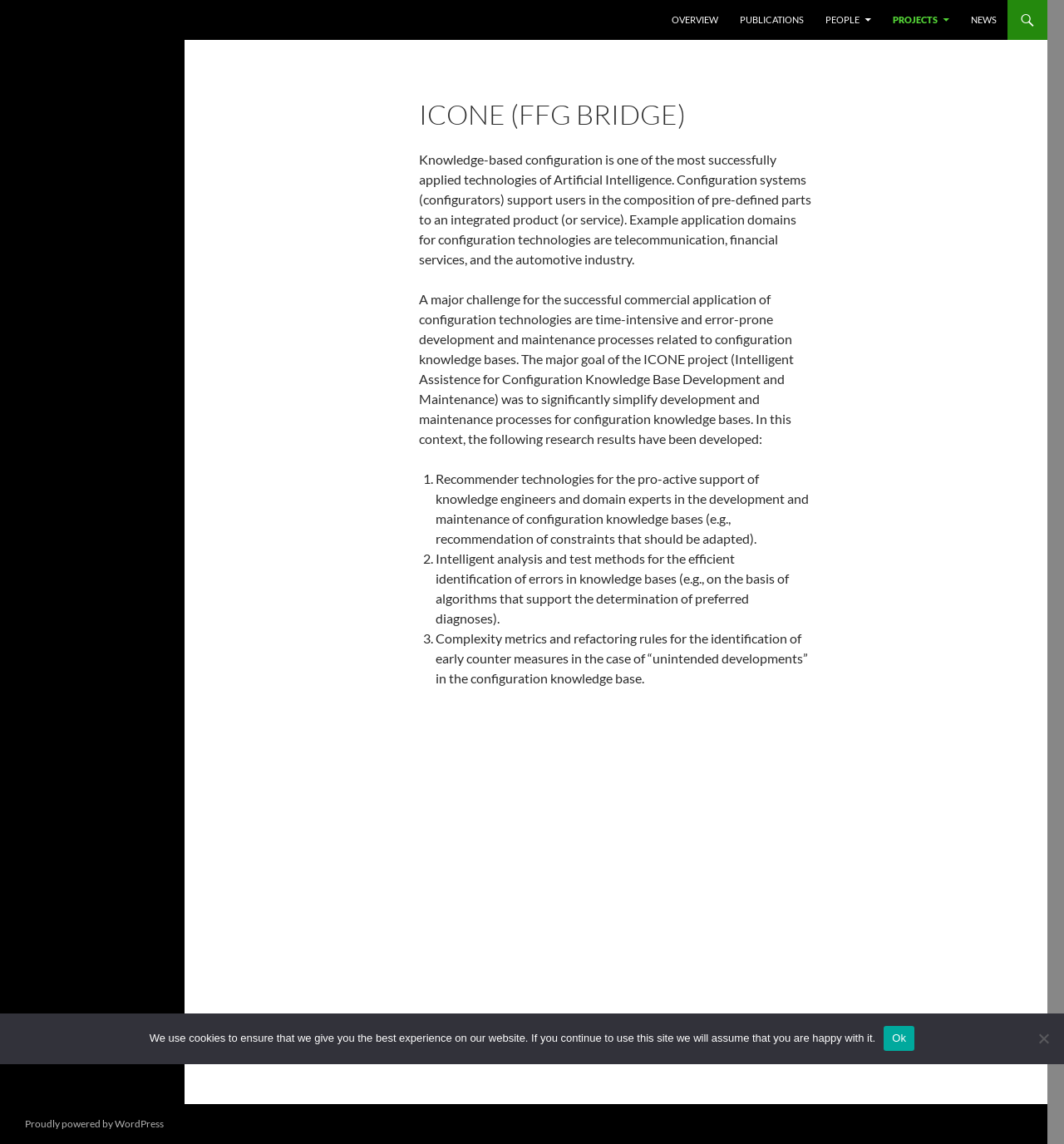Locate the bounding box coordinates of the area that needs to be clicked to fulfill the following instruction: "Read the NEWS". The coordinates should be in the format of four float numbers between 0 and 1, namely [left, top, right, bottom].

[0.903, 0.0, 0.946, 0.035]